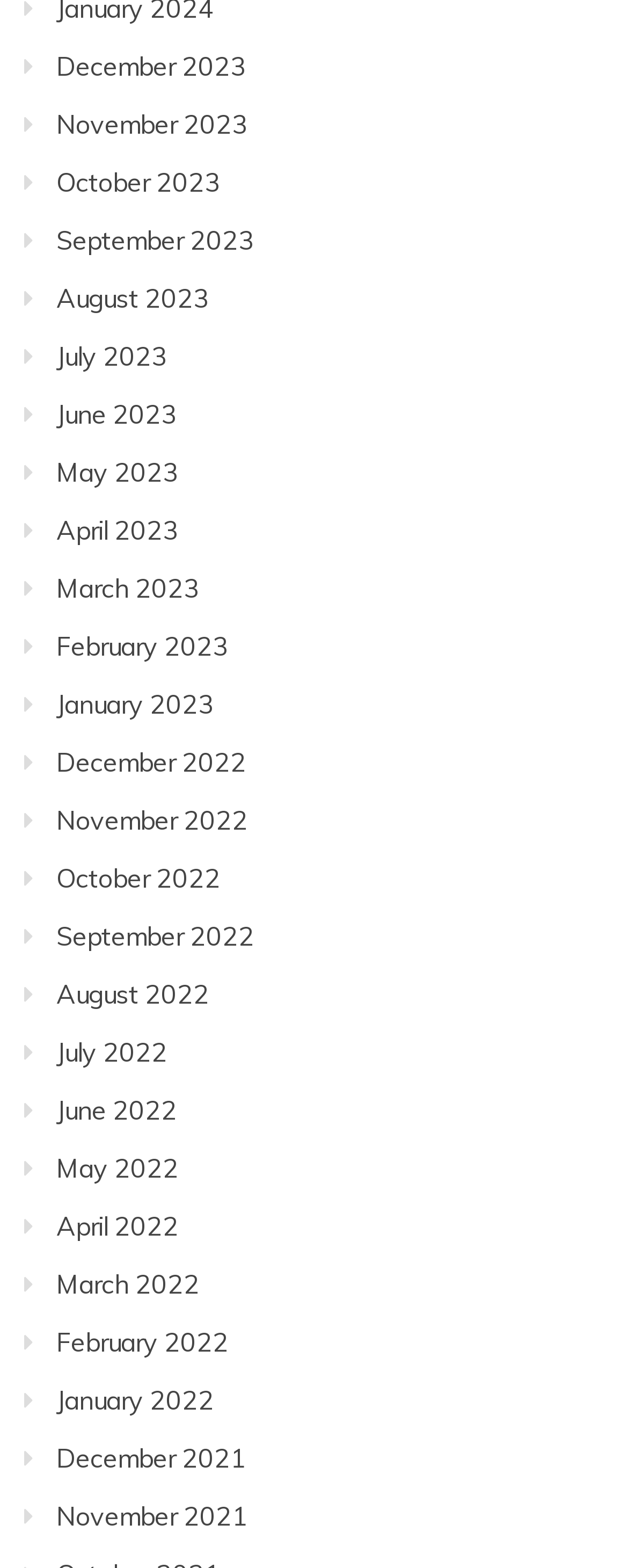Are the links in chronological order?
Please provide a detailed answer to the question.

I examined the list of links and found that they are in chronological order, with the most recent months at the top and the oldest months at the bottom.